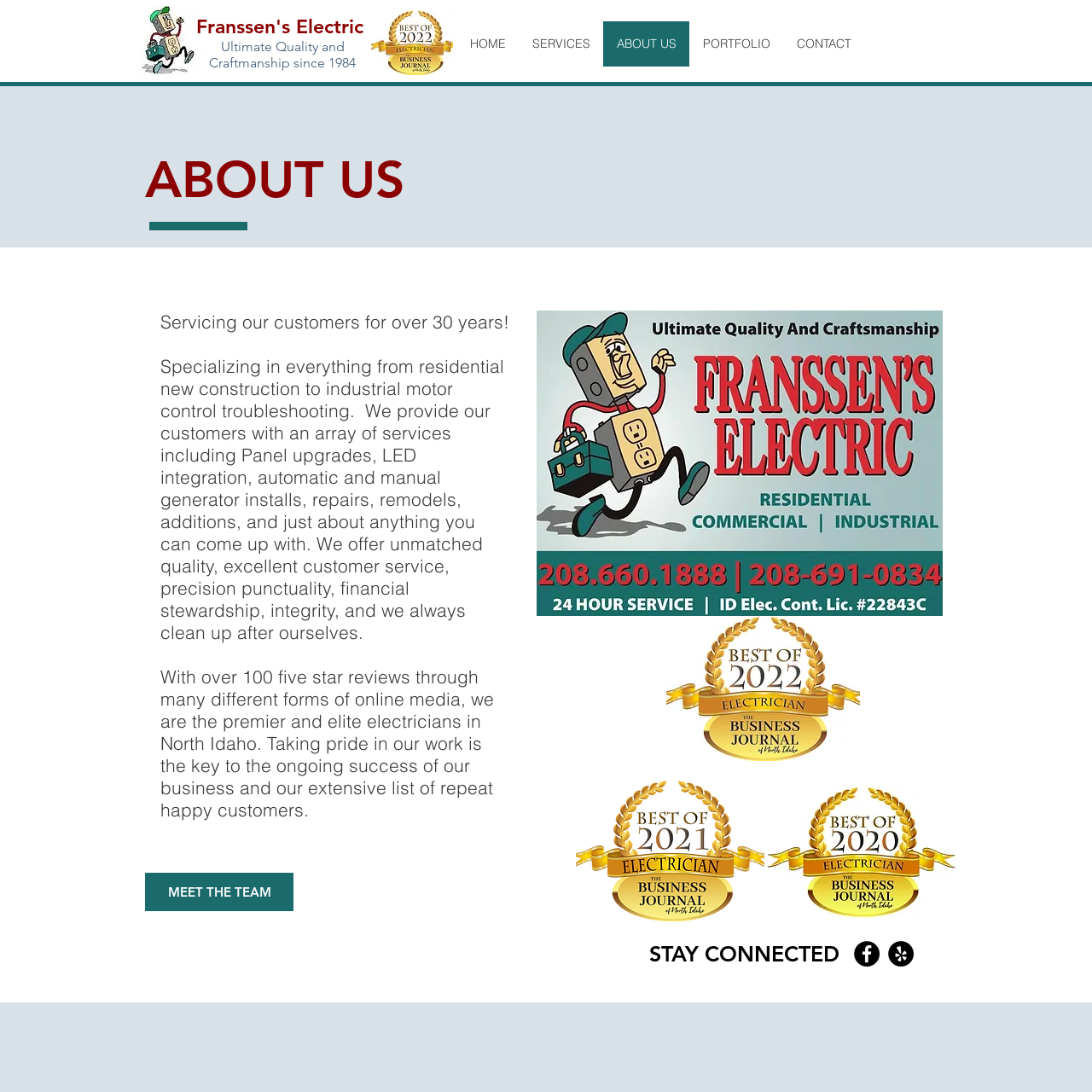Please specify the bounding box coordinates of the area that should be clicked to accomplish the following instruction: "Click the MEET THE TEAM link". The coordinates should consist of four float numbers between 0 and 1, i.e., [left, top, right, bottom].

[0.133, 0.799, 0.269, 0.834]